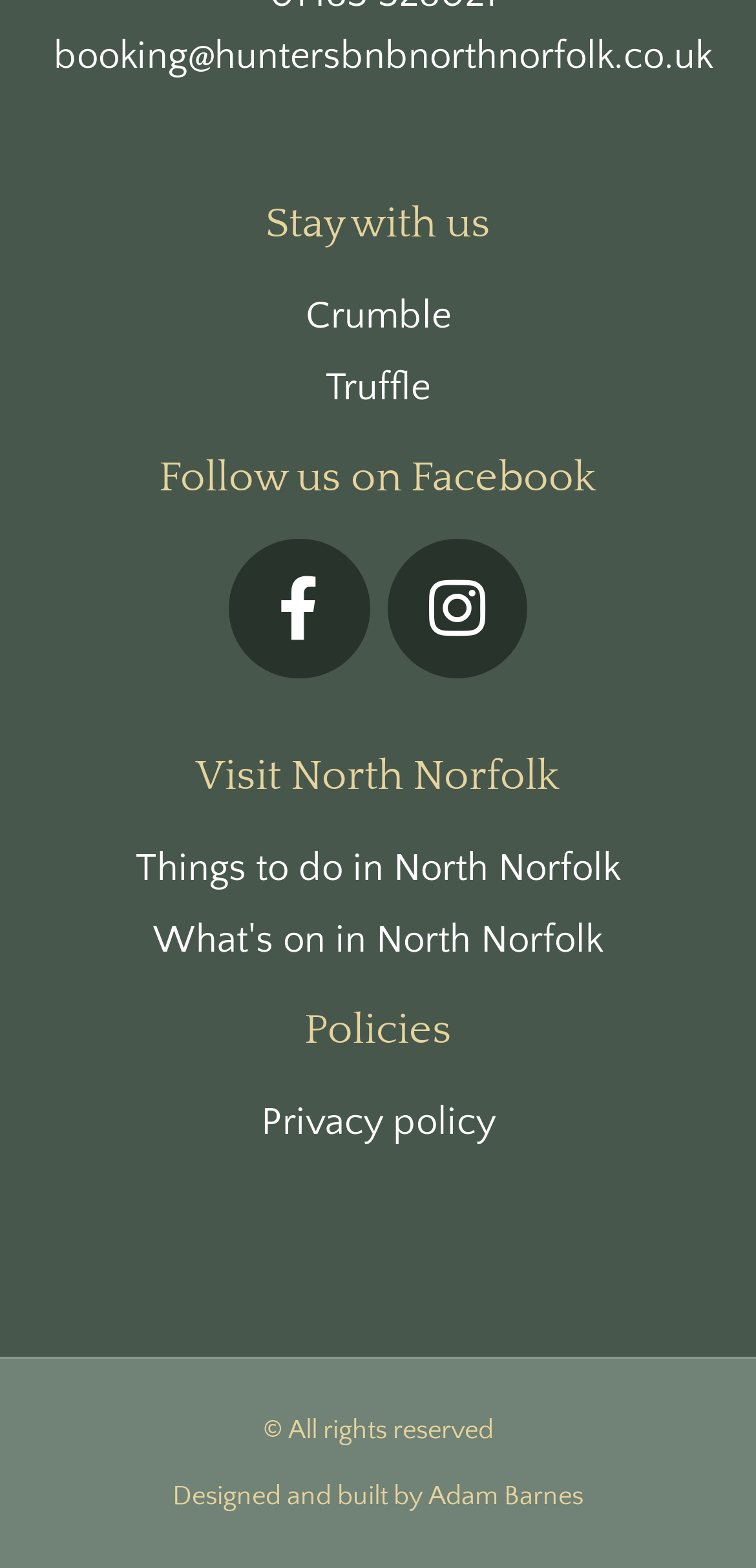How many social media links are there?
Craft a detailed and extensive response to the question.

I counted the number of social media links by looking at the links with Facebook and Instagram icons, which are 'Facebook-f ' and 'Instagram ' respectively.